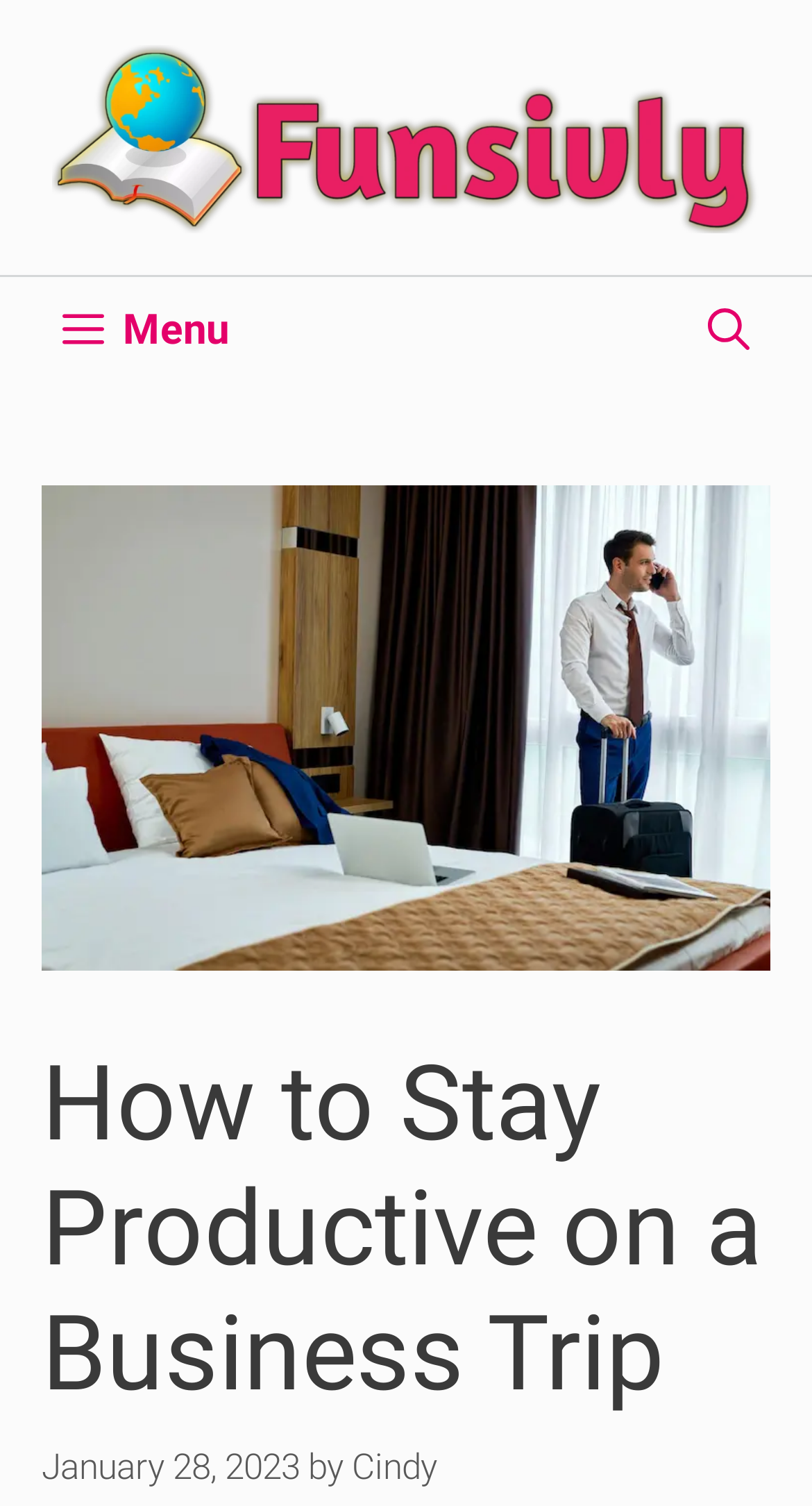Articulate a detailed summary of the webpage's content and design.

The webpage is about staying productive on a business trip. At the top, there is a banner with the site's name, "Funsivly", accompanied by an image of the same name. Below the banner, a navigation menu is located, featuring a "Menu" button and a link to open a search bar.

The main content of the webpage is a header section that takes up most of the page. It features a large image related to the topic, "How to Stay Productive on a Business Trip". Above the image, there is a heading with the same title. Below the image, there is a section with the date "January 28, 2023" and the author's name, "Cindy".

There are a total of 2 images on the page, one being the site's logo and the other being the main image related to the topic. There are also 3 links: one to the site's homepage, one to open the search bar, and one to the author's profile.